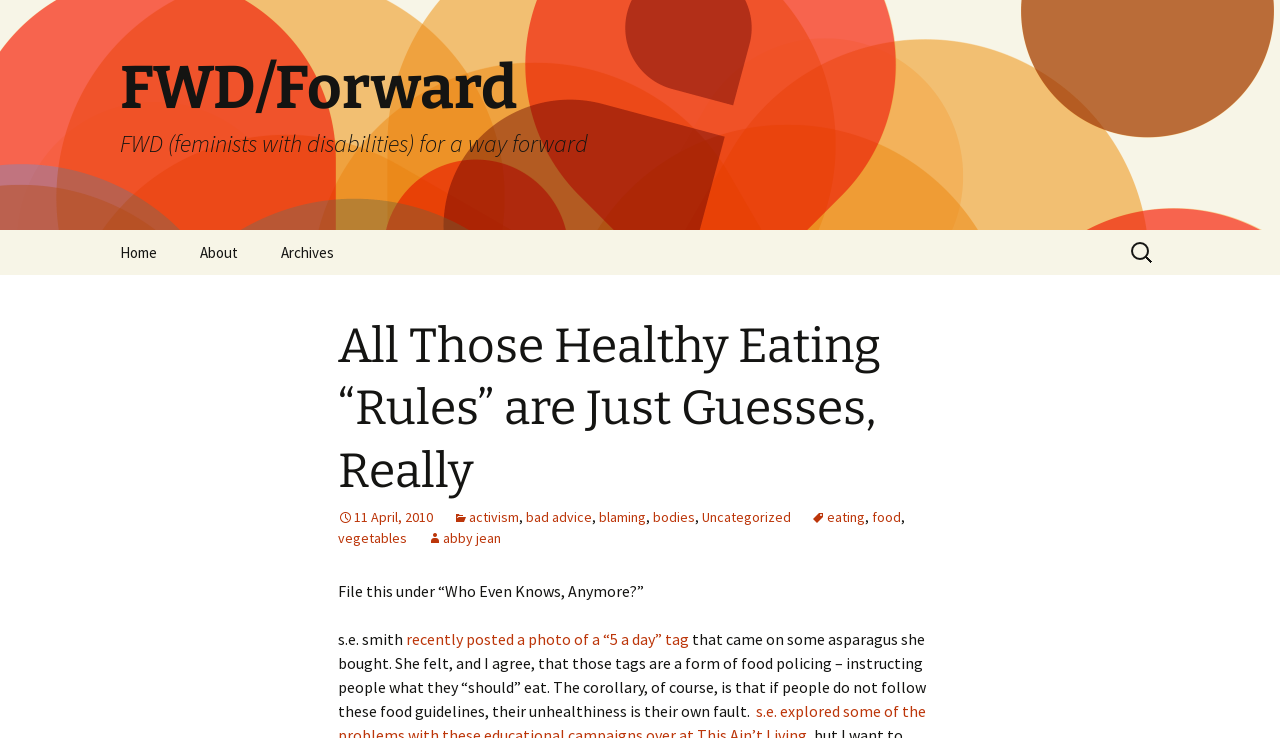Provide the bounding box coordinates, formatted as (top-left x, top-left y, bottom-right x, bottom-right y), with all values being floating point numbers between 0 and 1. Identify the bounding box of the UI element that matches the description: Home

[0.078, 0.312, 0.138, 0.373]